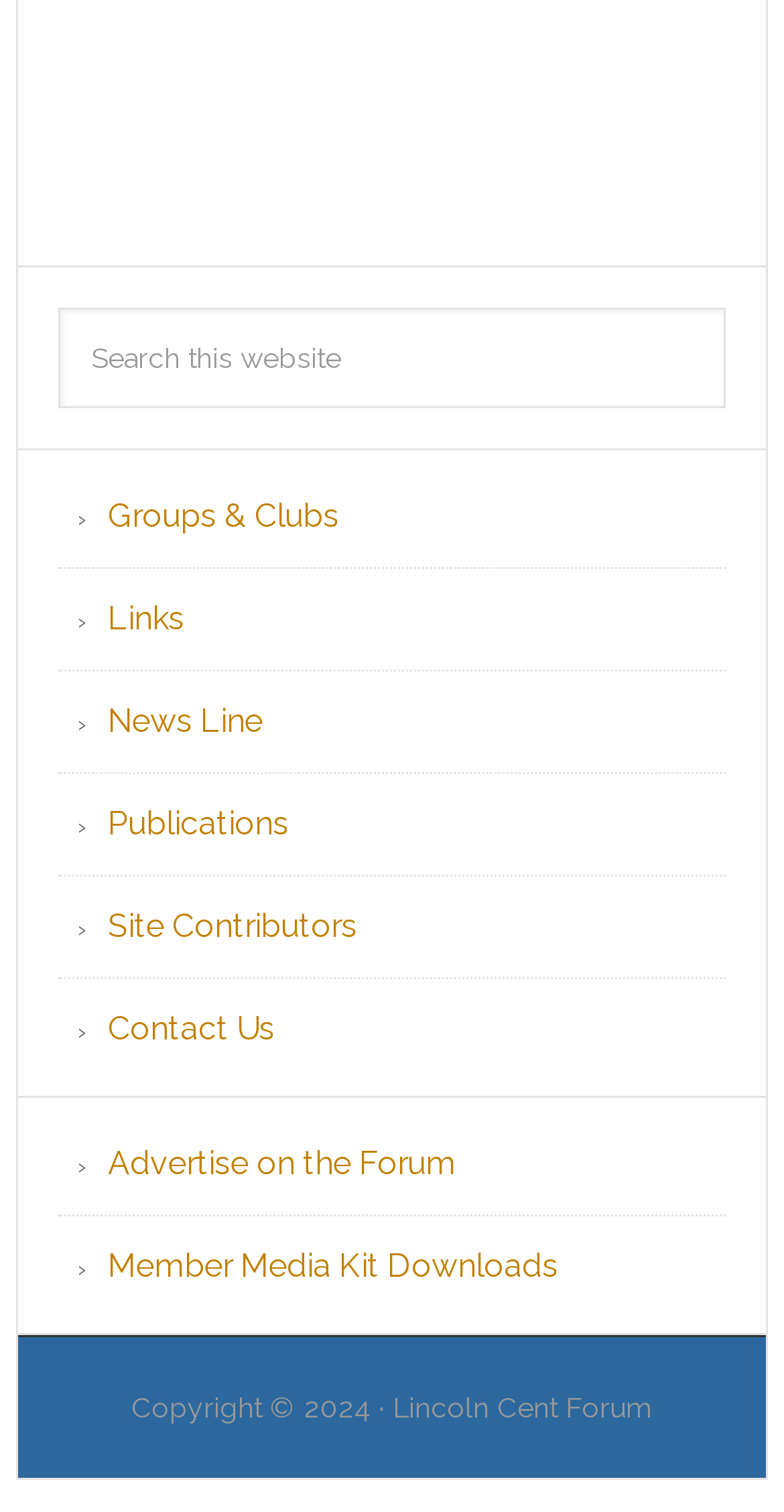Please specify the bounding box coordinates of the region to click in order to perform the following instruction: "Contact Us".

[0.138, 0.667, 0.351, 0.692]